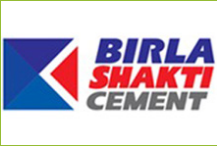Describe all the visual components present in the image.

The image prominently features the logo of Birla Shakti Cement, showcasing a striking geometric design in vibrant colors. The logo includes a blue triangle that transitions into a red triangle, combined with bold typography. The word "BIRLA" is presented in a bold blue font, while "SHAKTI" stands out in red and features a modern, dynamic typeface. The word "CEMENT" appears in a more subdued gray, grounding the overall design. This logo represents a brand associated with quality and reliability in the cement industry, reflecting its commitment to innovation and strength in construction.